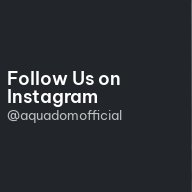Carefully observe the image and respond to the question with a detailed answer:
What is the purpose of the promotional section?

The promotional section is designed to invite users to engage with the brand by following them on Instagram, suggesting that the purpose is to encourage viewers to connect with the brand on social media.